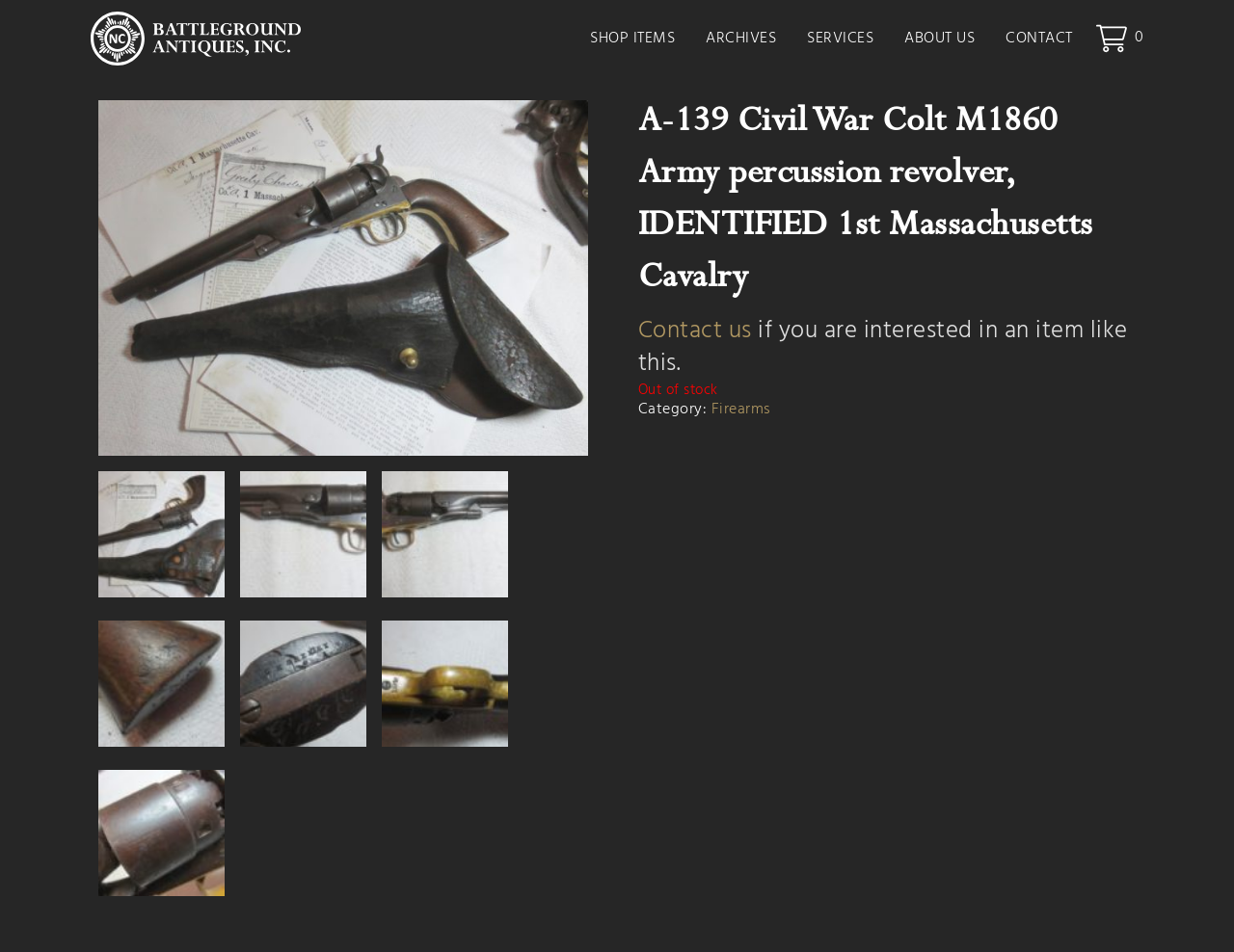Determine the bounding box coordinates of the element that should be clicked to execute the following command: "Click Battleground Antiques Logo".

[0.073, 0.012, 0.244, 0.069]